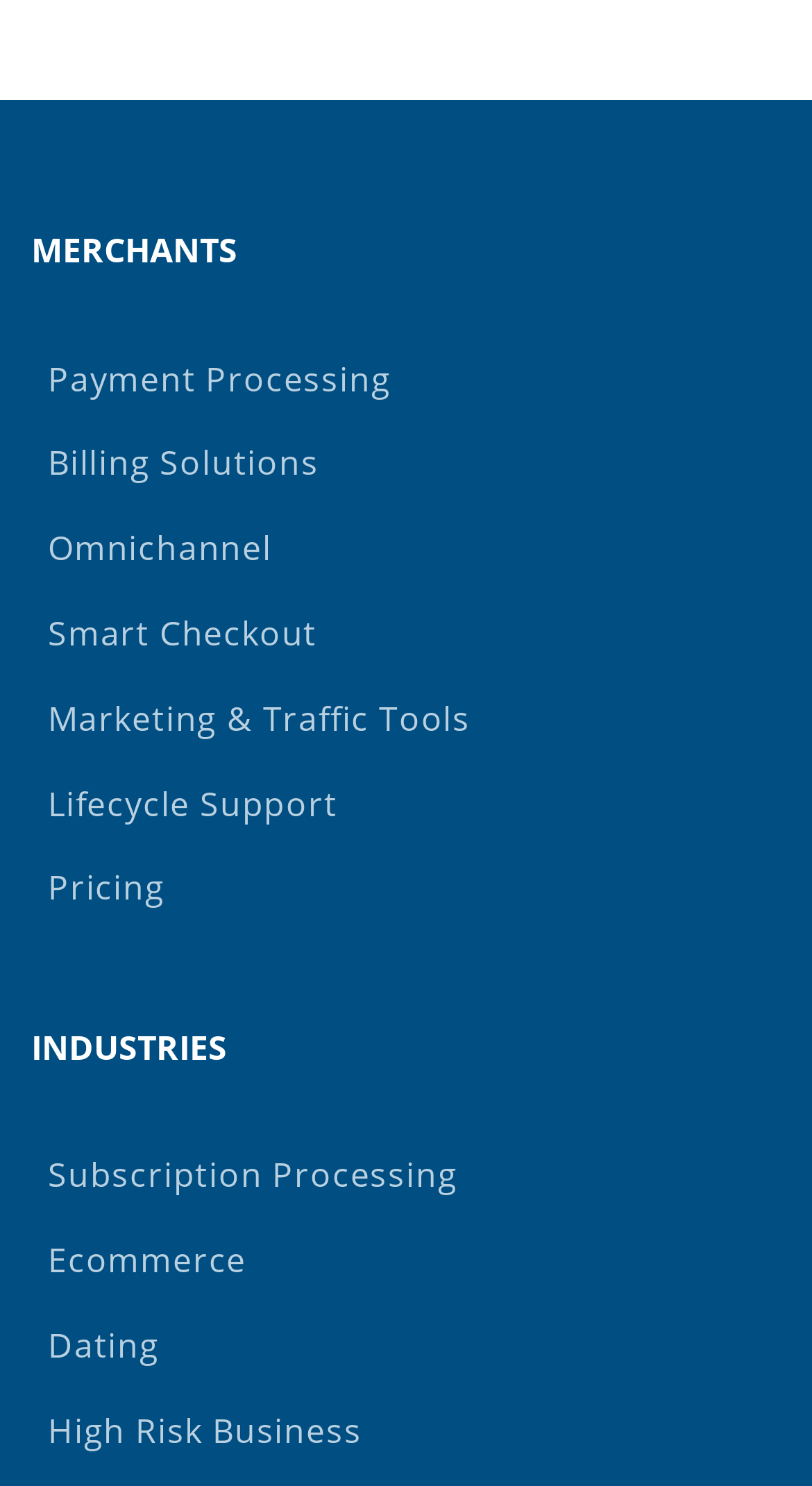Pinpoint the bounding box coordinates for the area that should be clicked to perform the following instruction: "Read the article by Jonathan Ballantine".

None